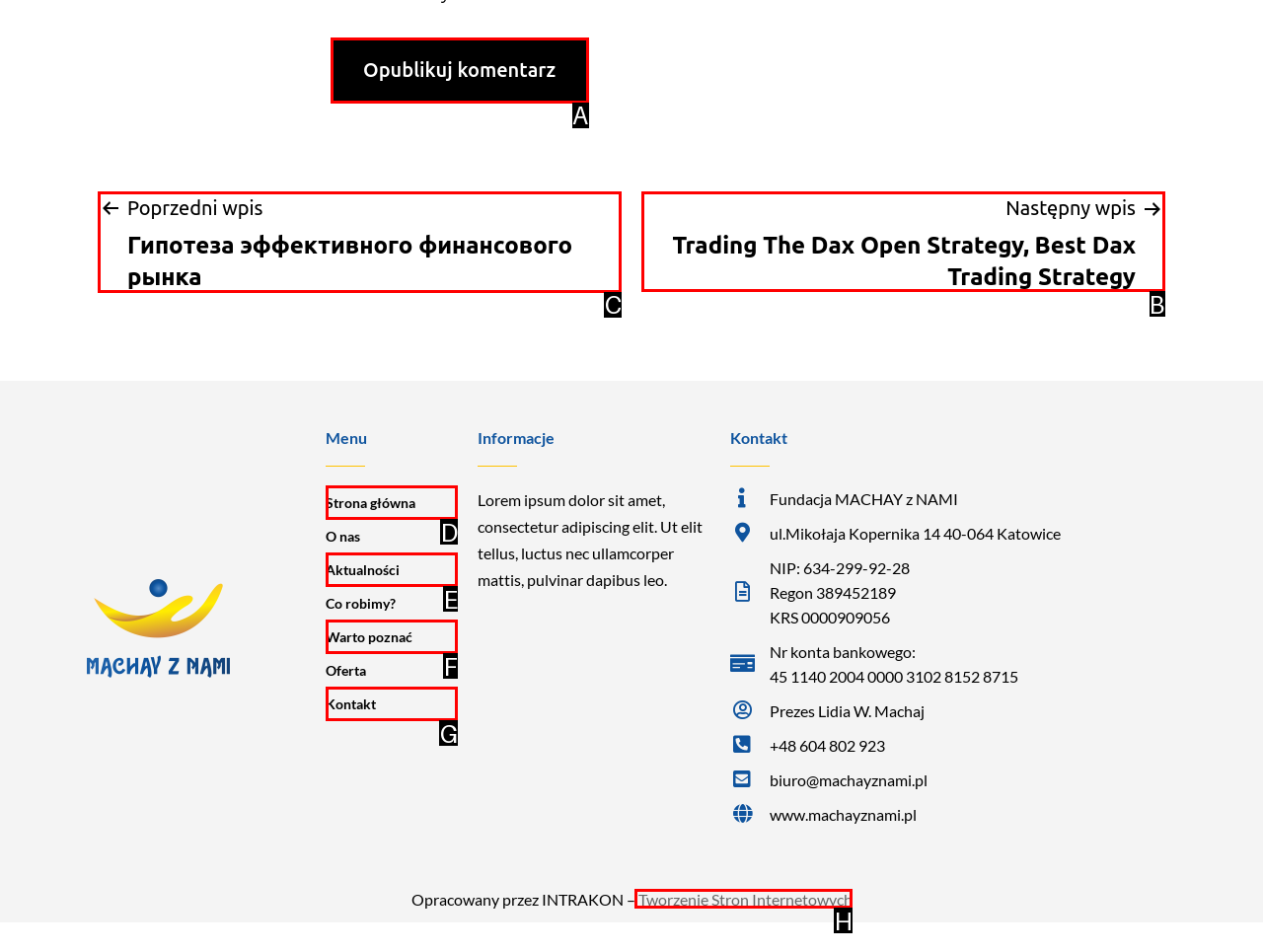Tell me which one HTML element I should click to complete the following task: Go to the previous post Answer with the option's letter from the given choices directly.

C